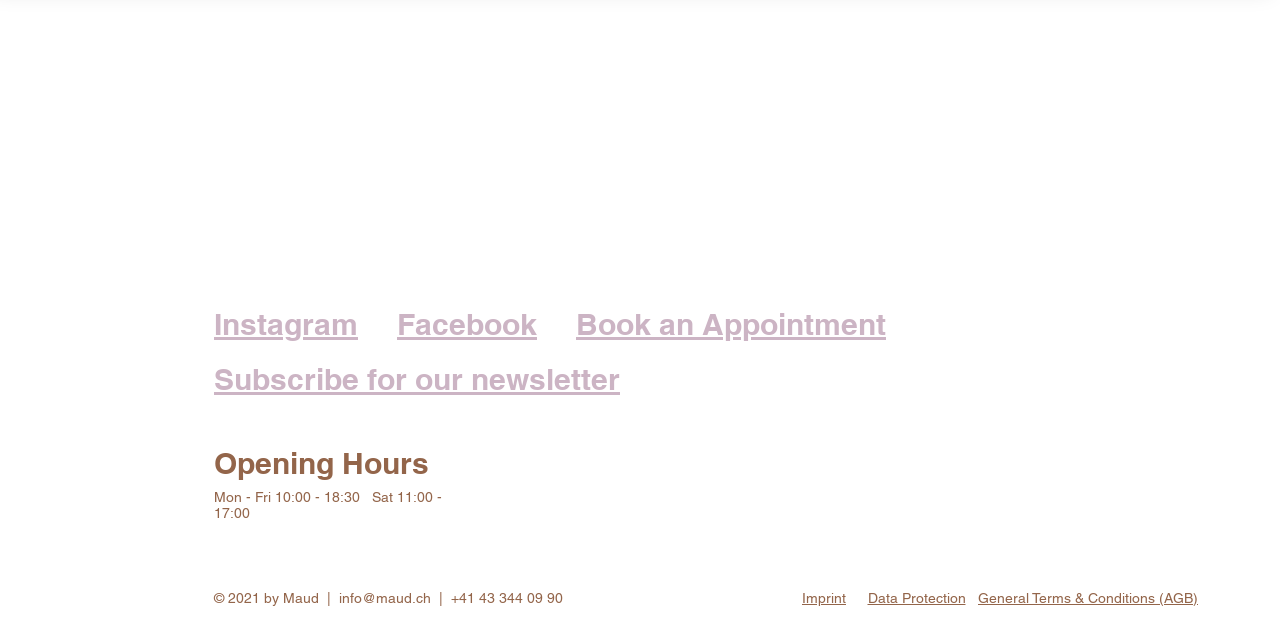Please find the bounding box coordinates of the element's region to be clicked to carry out this instruction: "View imprint".

[0.627, 0.921, 0.661, 0.946]